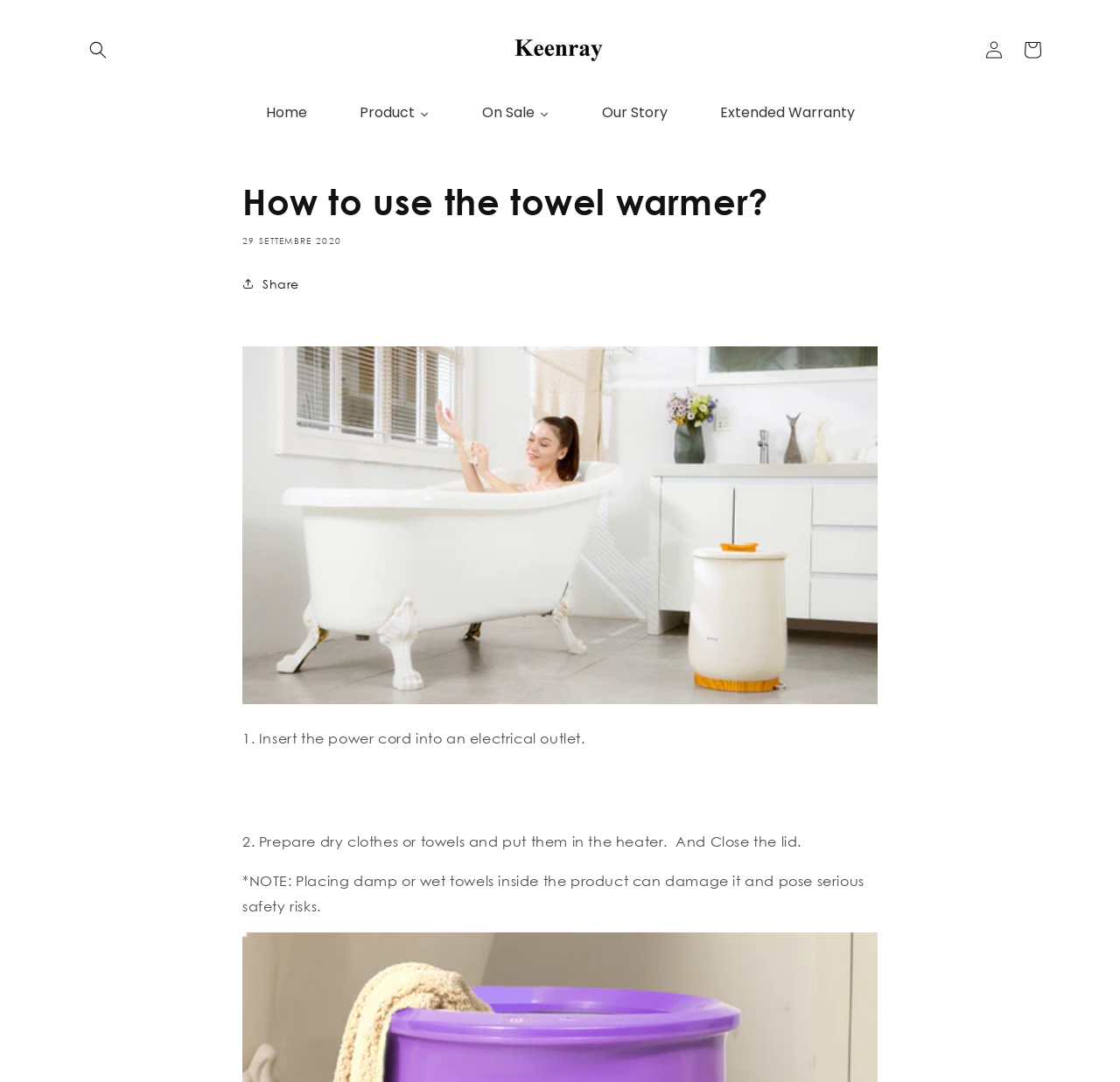Respond with a single word or phrase to the following question:
What is the purpose of the product described on this webpage?

Towel warmer